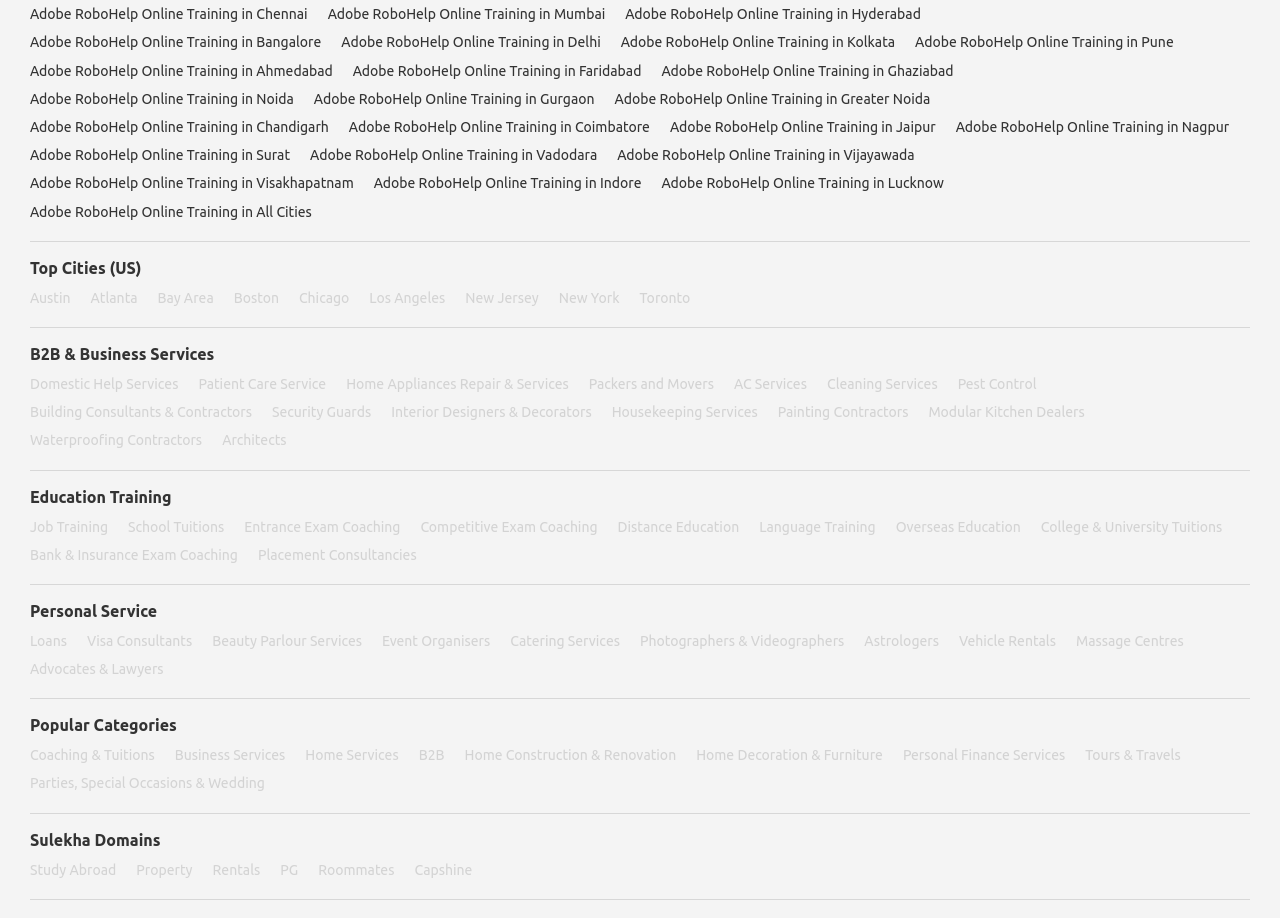What is the last education training service listed?
Examine the webpage screenshot and provide an in-depth answer to the question.

In the section 'Education Training', the last link listed is 'College & University Tuitions', which suggests that it is the last education training service listed.